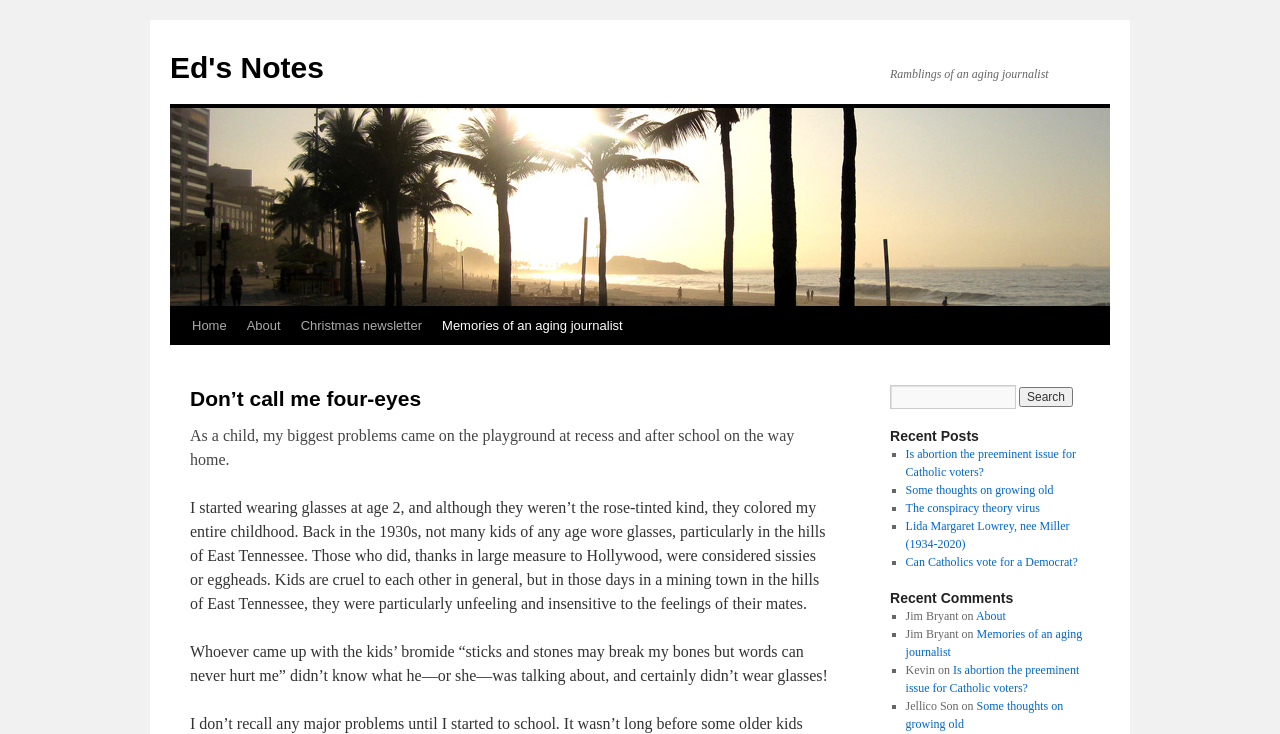Respond to the question below with a single word or phrase:
How many recent posts are listed?

5